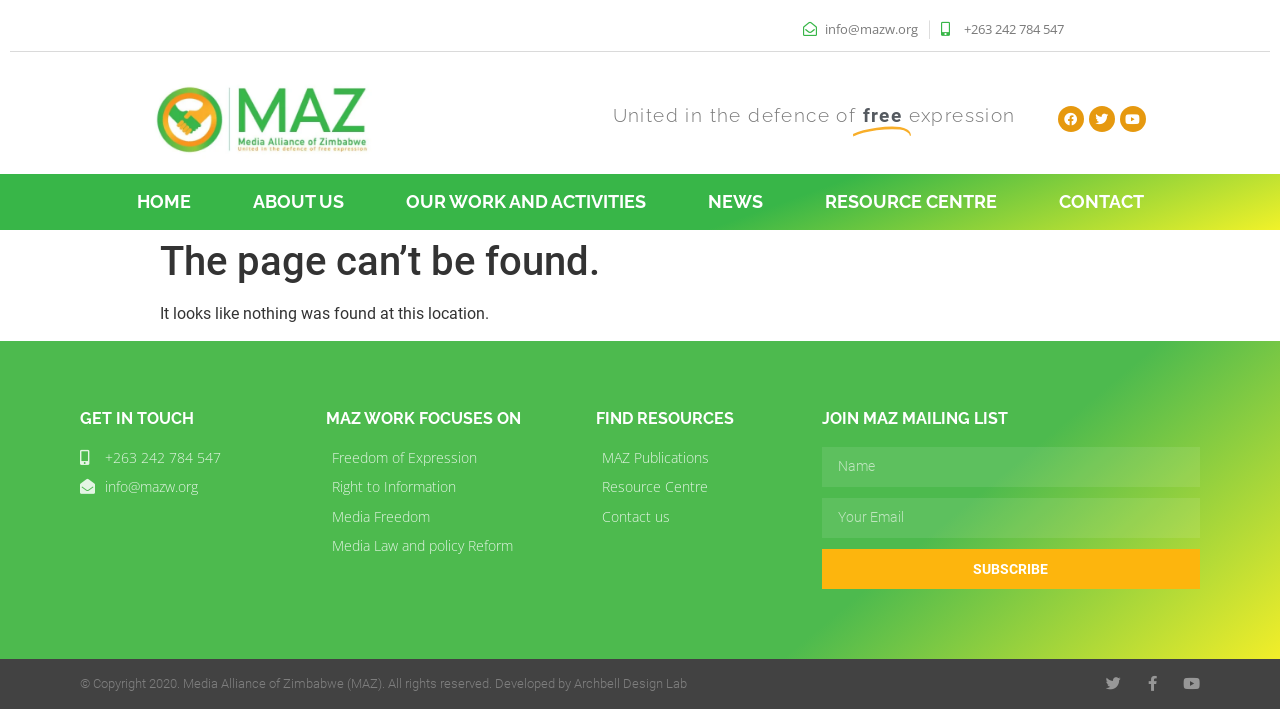Create a detailed summary of all the visual and textual information on the webpage.

This webpage is a "Page not found" error page from the Media Alliance of Zimbabwe. At the top, there is a heading that reads "United in the defence of free expression" with an image to its right. Below this, there are three social media links to Facebook, Twitter, and Youtube.

The main content of the page is divided into sections. The first section has a heading that reads "The page can’t be found." followed by a paragraph of text that explains that nothing was found at this location. 

Below this, there is a navigation menu with links to "HOME", "ABOUT US", "OUR WORK AND ACTIVITIES", "NEWS", "RESOURCE CENTRE", and "CONTACT". 

On the left side of the page, there is a section with a heading "GET IN TOUCH" that displays the organization's contact information, including phone number and email address. 

To the right of the contact information, there are three sections. The first section has a heading "MAZ WORK FOCUSES ON" and lists four links to "Freedom of Expression", "Right to Information", "Media Freedom", and "Media Law and policy Reform". 

The second section has a heading "FIND RESOURCES" and lists three links to "MAZ Publications", "Resource Centre", and "Contact us". 

The third section has a heading "JOIN MAZ MAILING LIST" and contains a form with fields for "Name" and "Email" and a "SUBSCRIBE" button.

At the bottom of the page, there is a footer section with a copyright notice, three social media links, and a link to the website's developer, Archbell Design Lab.